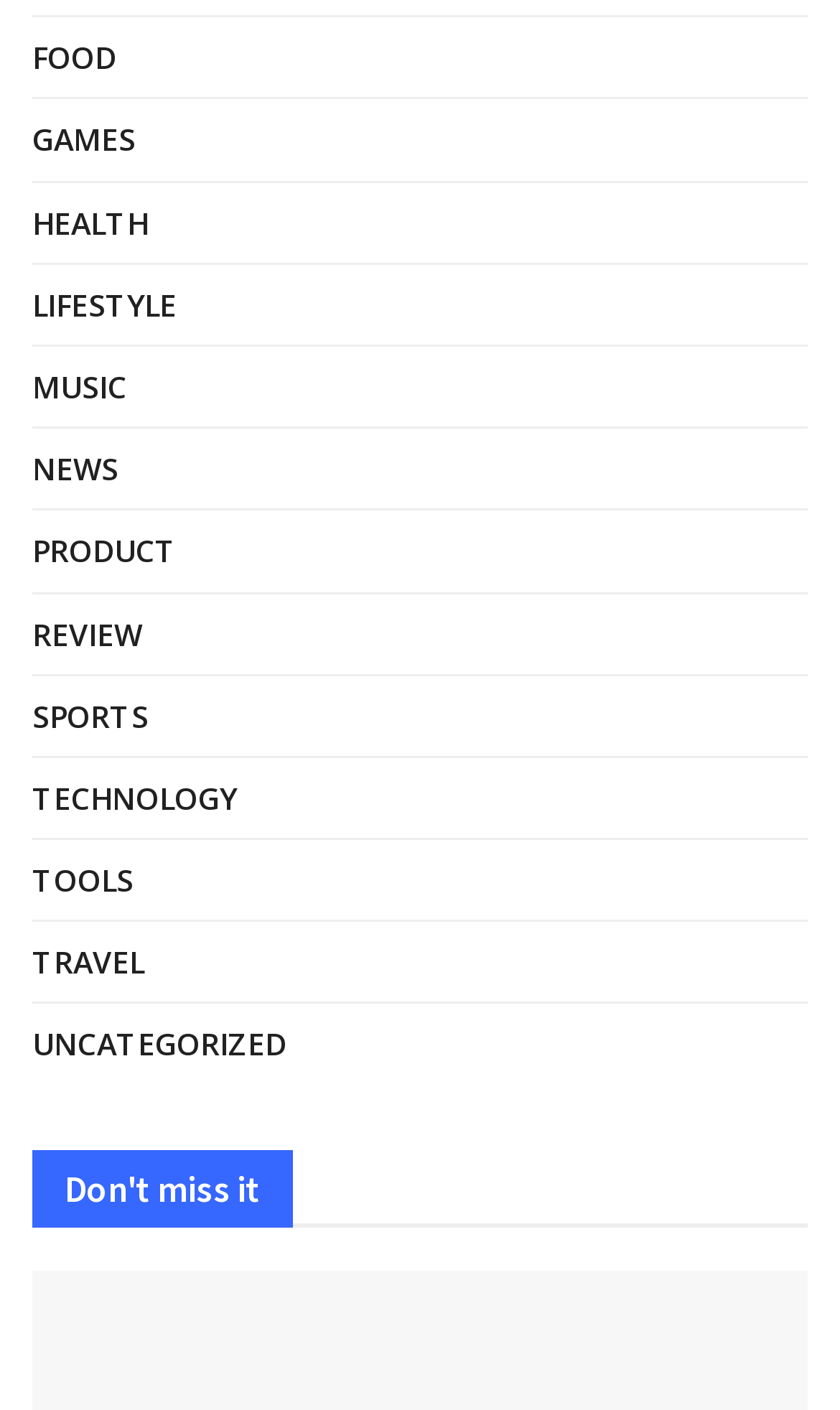Give a one-word or one-phrase response to the question: 
What is the title of the highlighted section?

Don't miss it